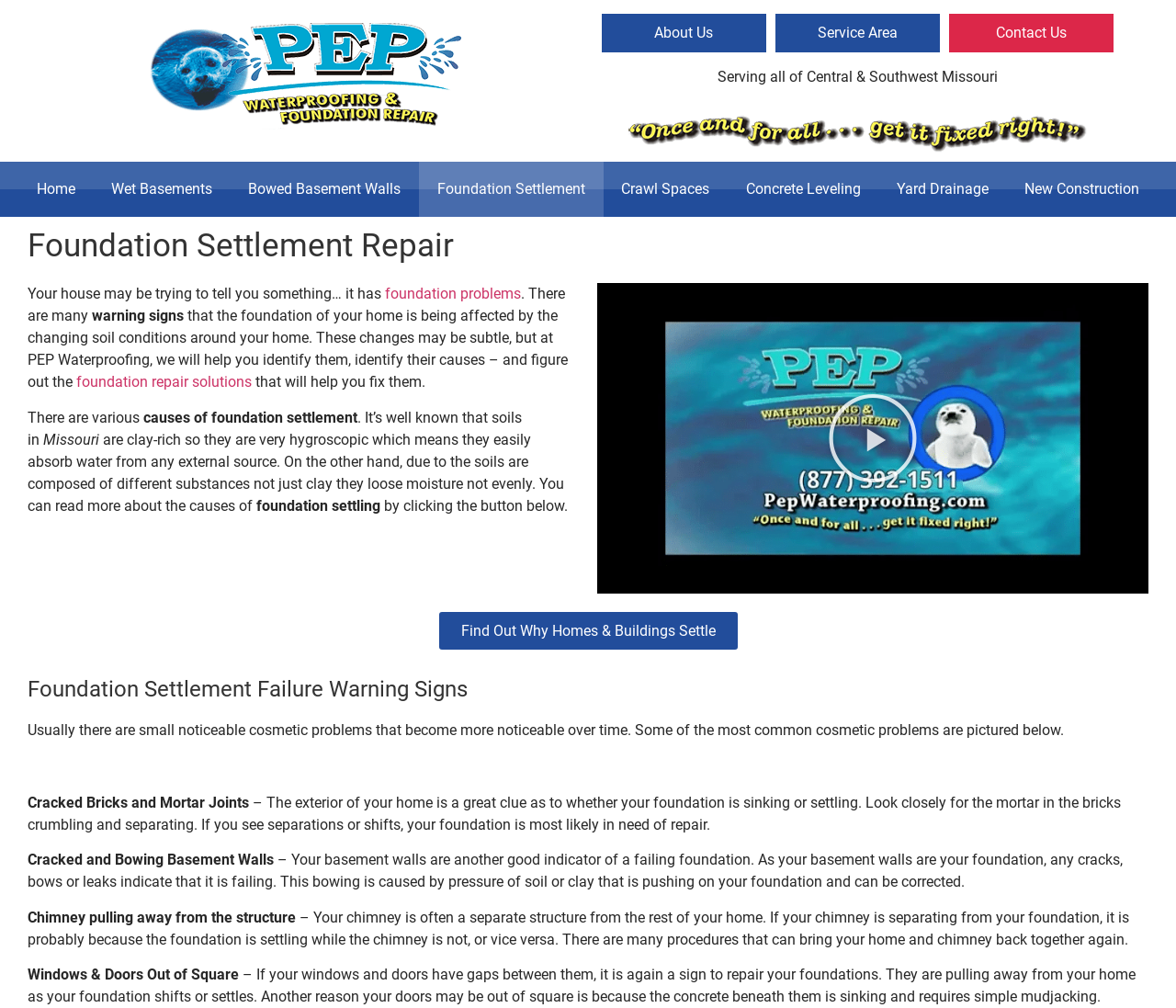Give the bounding box coordinates for the element described as: "Wet Basements".

[0.079, 0.16, 0.196, 0.215]